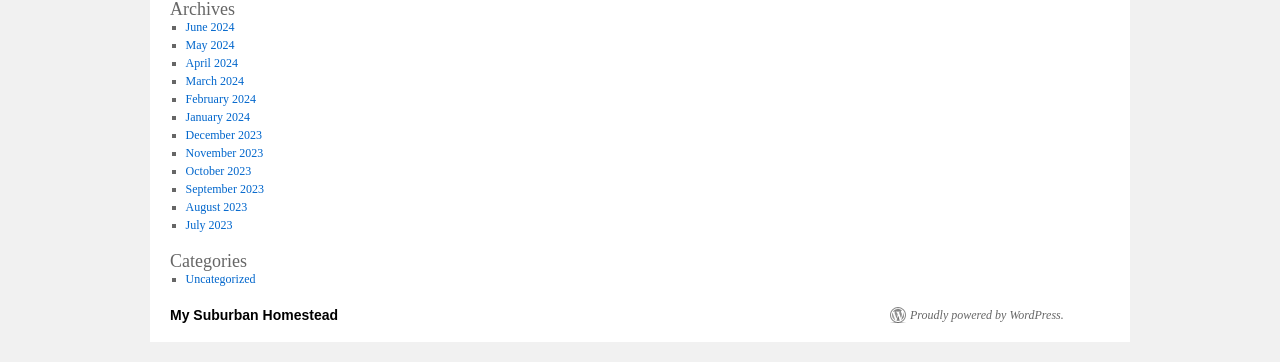What is the category listed below the months?
Use the image to answer the question with a single word or phrase.

Uncategorized